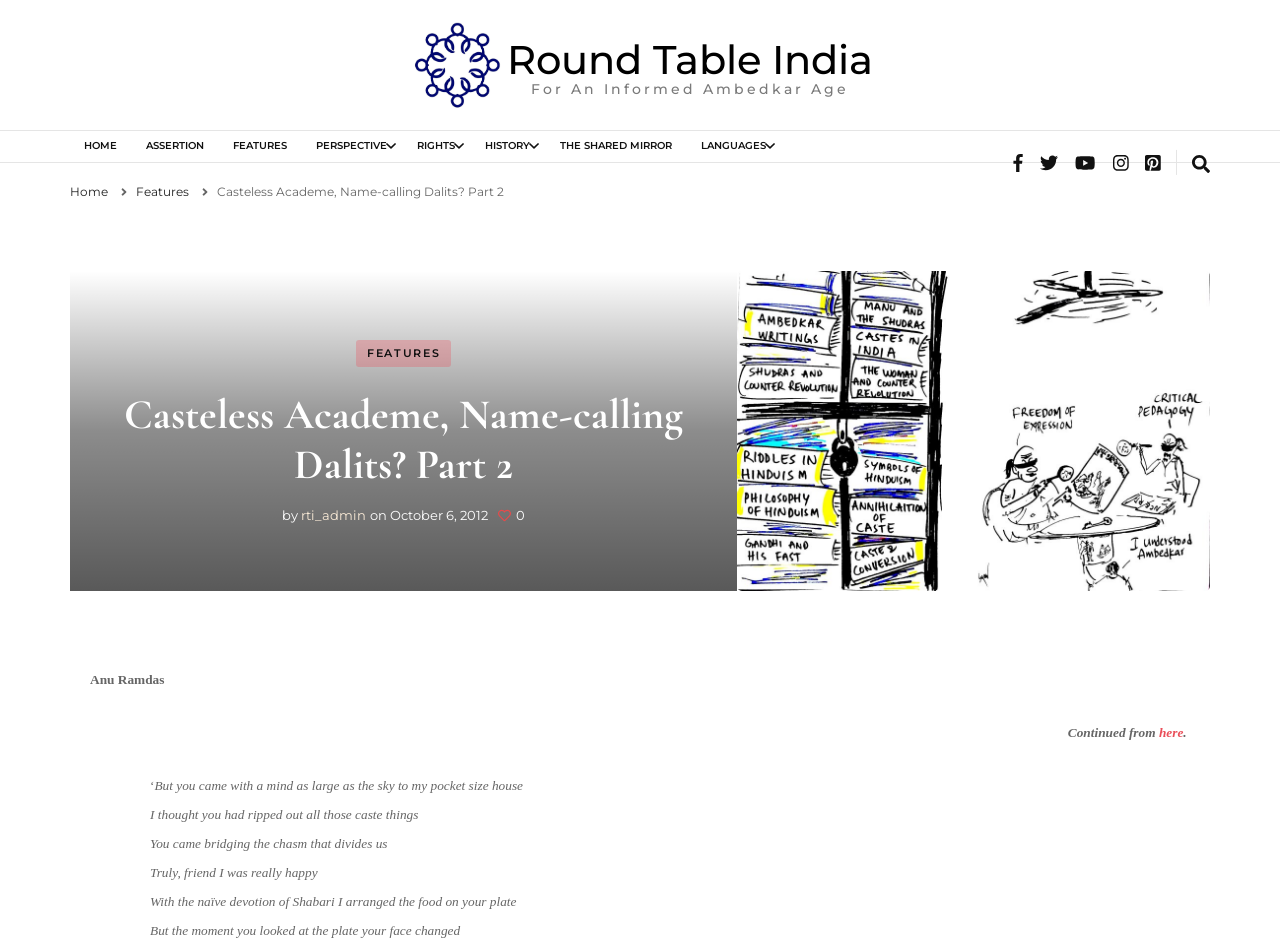Locate the heading on the webpage and return its text.

Casteless Academe, Name-calling Dalits? Part 2